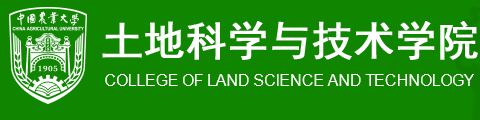Explain the image in a detailed way.

This image represents the emblem and title of the College of Land Science and Technology at China Agricultural University. The design features a prominent green background with white text, clearly displaying the name of the college in both Chinese and English. The emblem includes academic symbols that reflect the college's commitment to land science and technology education. This visual serves as an introduction to the college's academic offerings and research initiatives, embodying its dedication to advancements in the field.